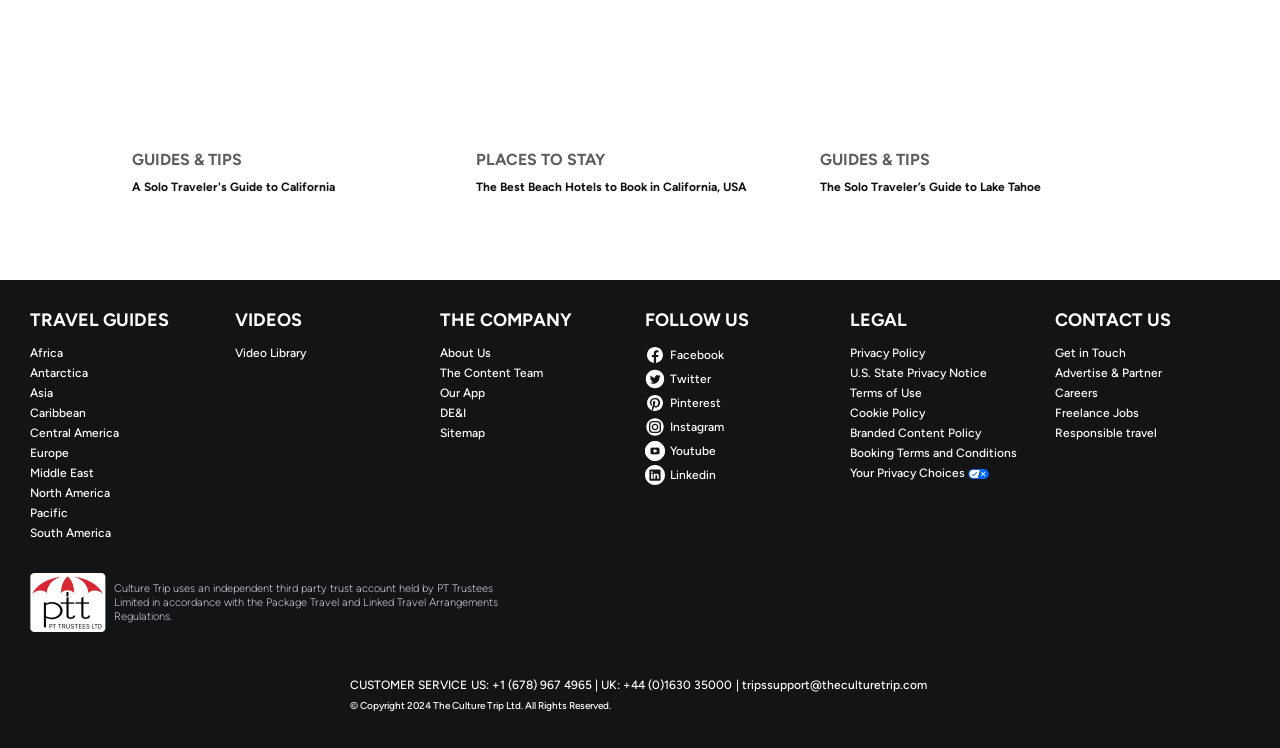What regions are covered by the travel guides?
From the image, provide a succinct answer in one word or a short phrase.

Multiple regions